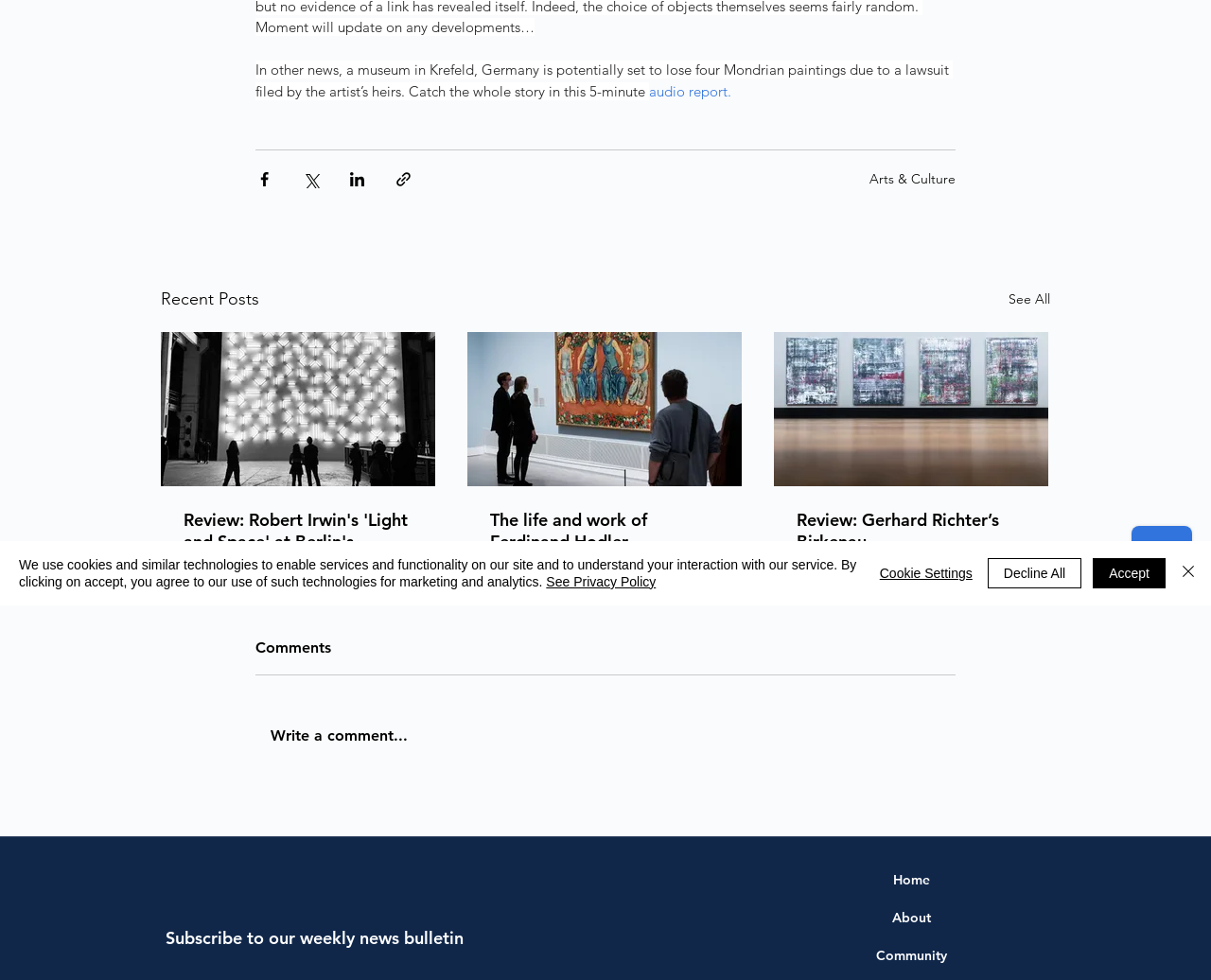From the element description: "About", extract the bounding box coordinates of the UI element. The coordinates should be expressed as four float numbers between 0 and 1, in the order [left, top, right, bottom].

[0.697, 0.934, 0.808, 0.973]